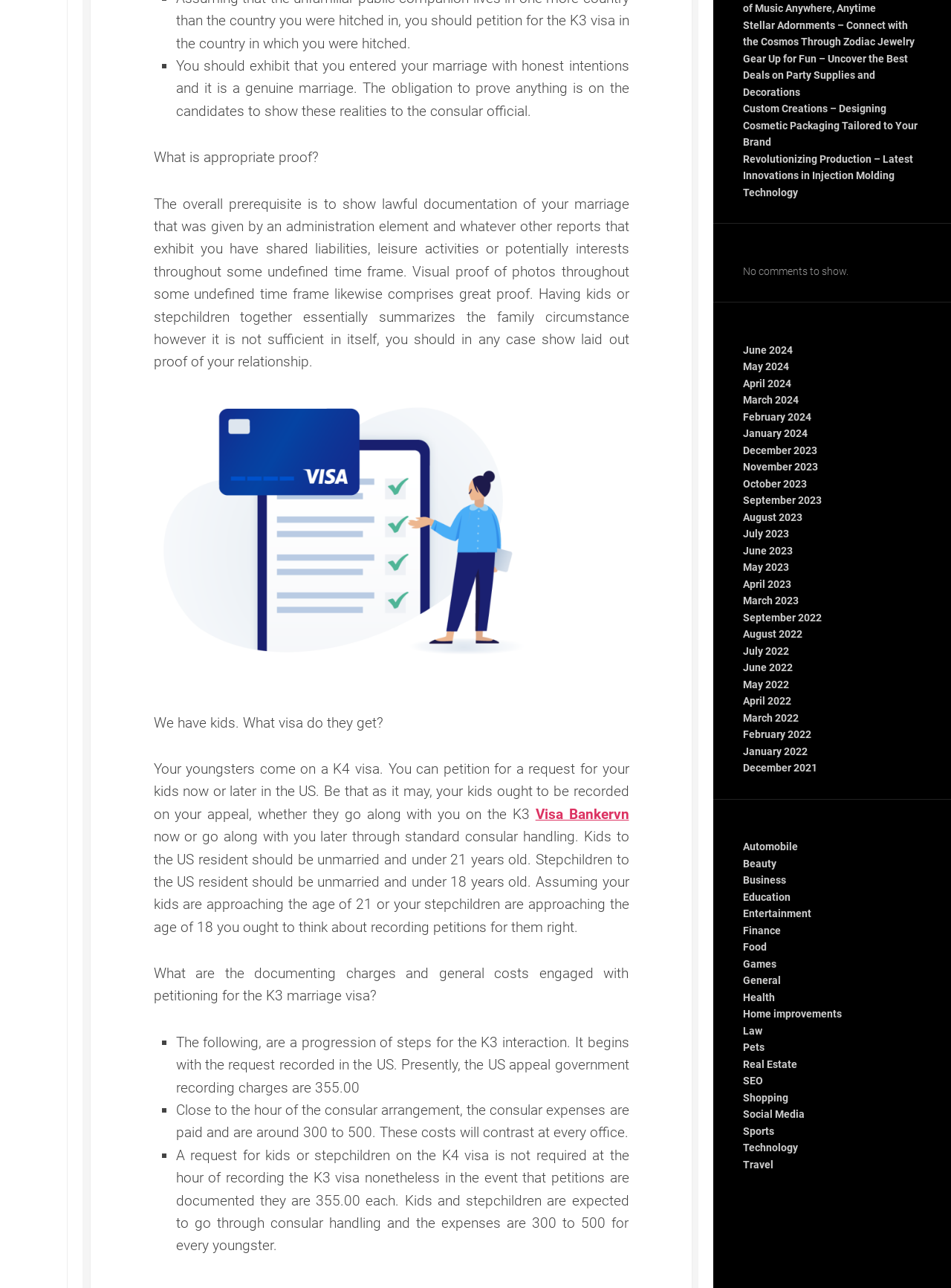Based on the element description March 2022, identify the bounding box coordinates for the UI element. The coordinates should be in the format (top-left x, top-left y, bottom-right x, bottom-right y) and within the 0 to 1 range.

[0.781, 0.553, 0.84, 0.562]